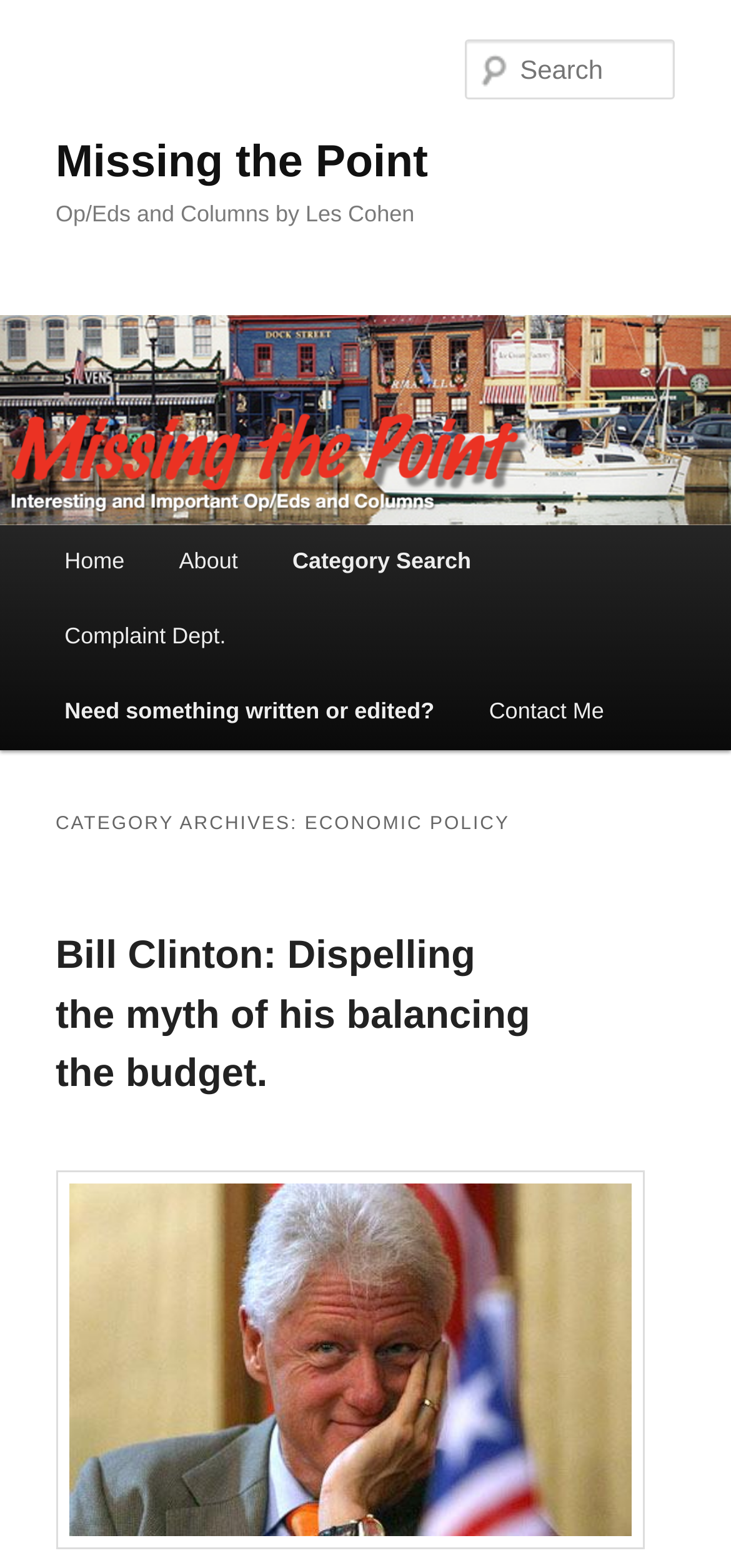Identify the bounding box coordinates of the element to click to follow this instruction: 'Read the article about Bill Clinton'. Ensure the coordinates are four float values between 0 and 1, provided as [left, top, right, bottom].

[0.076, 0.596, 0.725, 0.699]